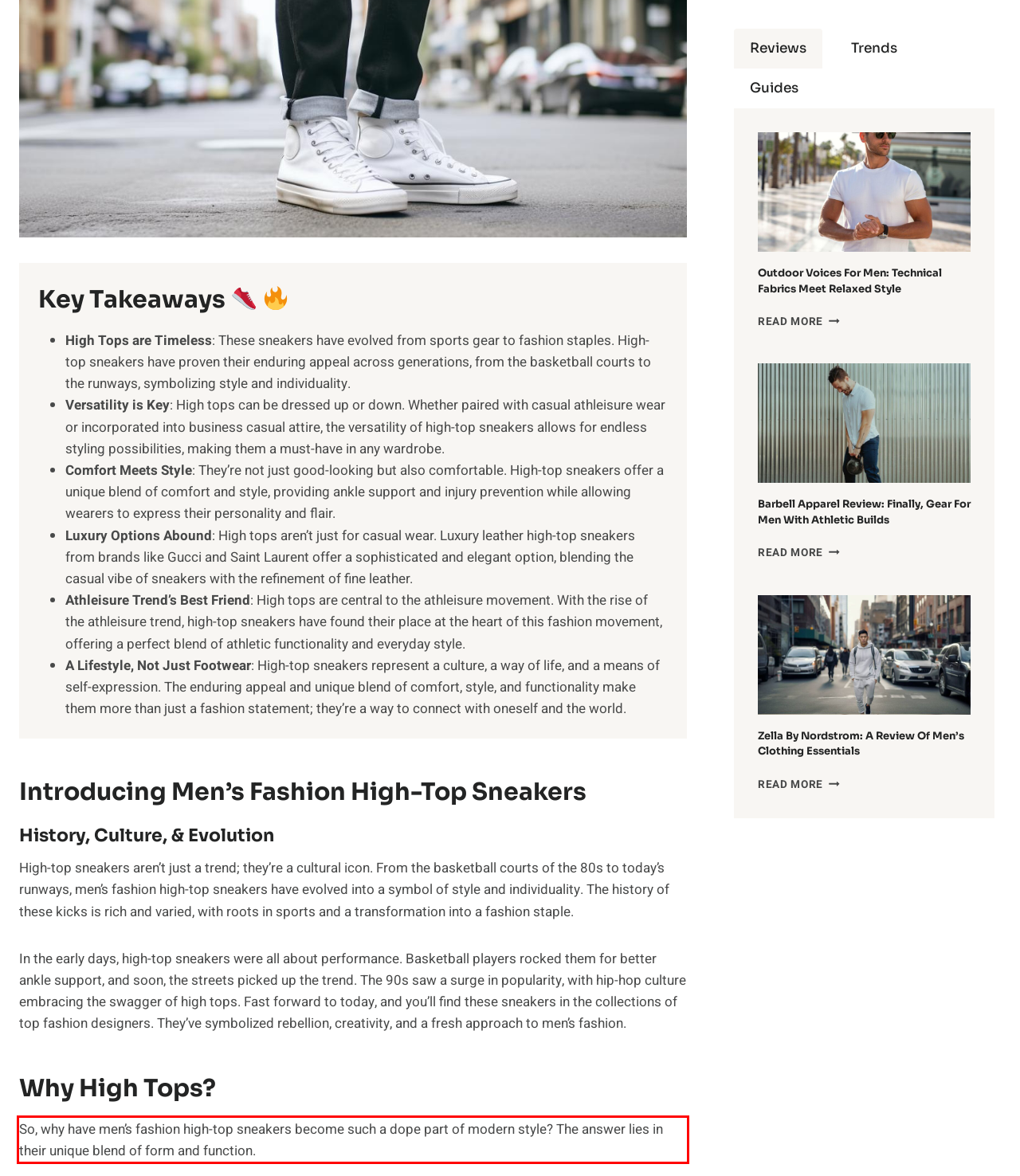Examine the webpage screenshot and use OCR to obtain the text inside the red bounding box.

So, why have men’s fashion high-top sneakers become such a dope part of modern style? The answer lies in their unique blend of form and function.